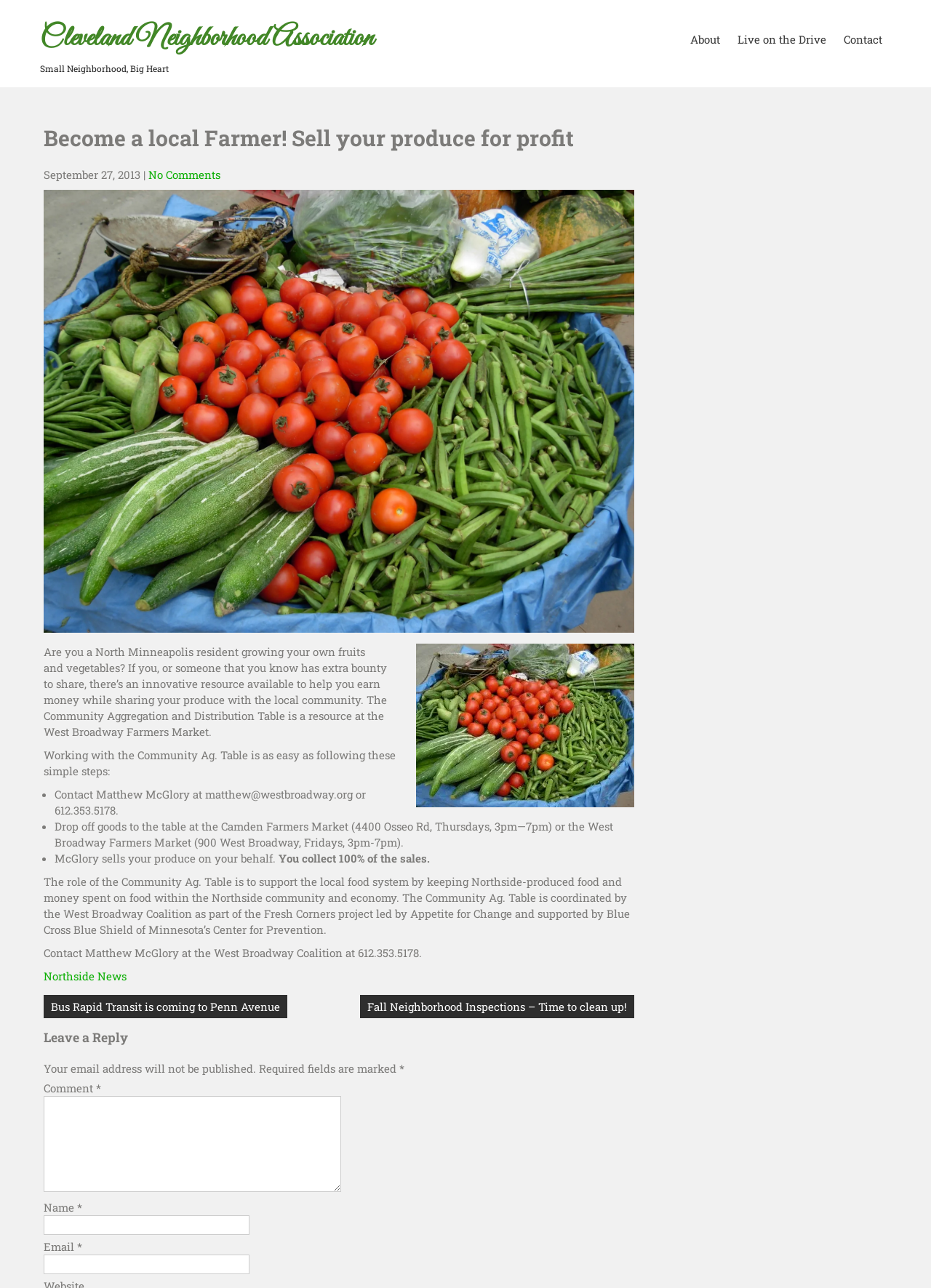Create an elaborate caption for the webpage.

This webpage is about the Cleveland Neighborhood Association, with a focus on becoming a local farmer and selling produce for profit. At the top, there is a heading with the association's name, followed by a link to the association's page. Below this, there is a static text element with the phrase "Small Neighborhood, Big Heart".

To the right of the top heading, there are three links: "About", "Live on the Drive", and "Contact". These links are positioned horizontally, with "About" on the left and "Contact" on the right.

The main content of the page is an article with a heading that reads "Become a local Farmer! Sell your produce for profit". Below this heading, there is a static text element with the date "September 27, 2013", followed by a link to "No Comments".

The article's main text is divided into several sections. The first section describes the Community Aggregation and Distribution Table, a resource available to help local farmers earn money by selling their produce. This section includes an image of vegetables.

The next section outlines the steps to work with the Community Ag. Table, which are listed in a bullet-point format. The steps include contacting Matthew McGlory, dropping off goods at the Camden Farmers Market or the West Broadway Farmers Market, and collecting 100% of the sales.

Following this, there is a section that explains the role of the Community Ag. Table in supporting the local food system. This section includes contact information for Matthew McGlory.

At the bottom of the page, there are several links to other posts, including "Bus Rapid Transit is coming to Penn Avenue" and "Fall Neighborhood Inspections – Time to clean up!". There is also a section for leaving a reply, which includes fields for commenting, name, and email.